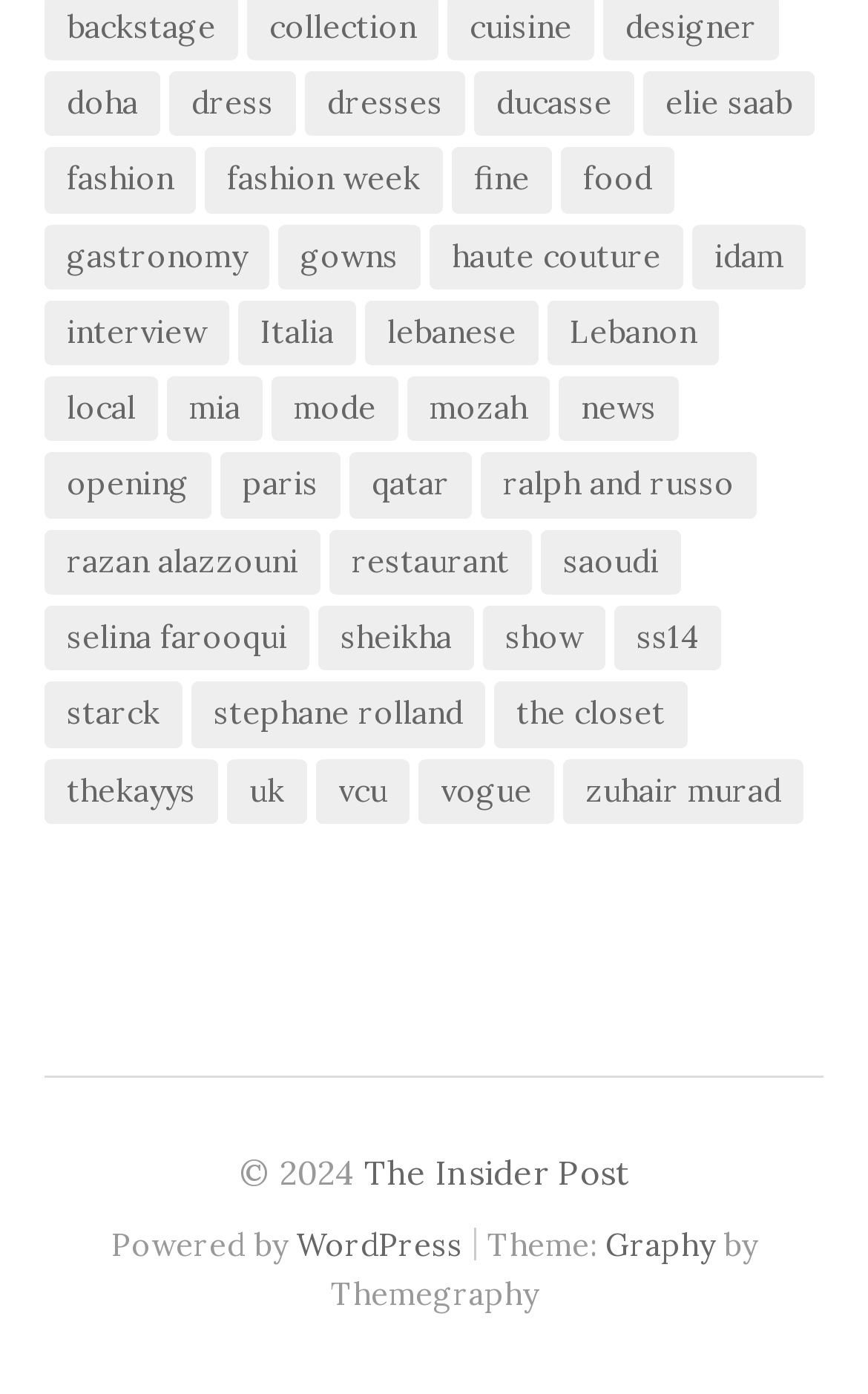Provide your answer in one word or a succinct phrase for the question: 
What is the text of the copyright notice?

© 2024